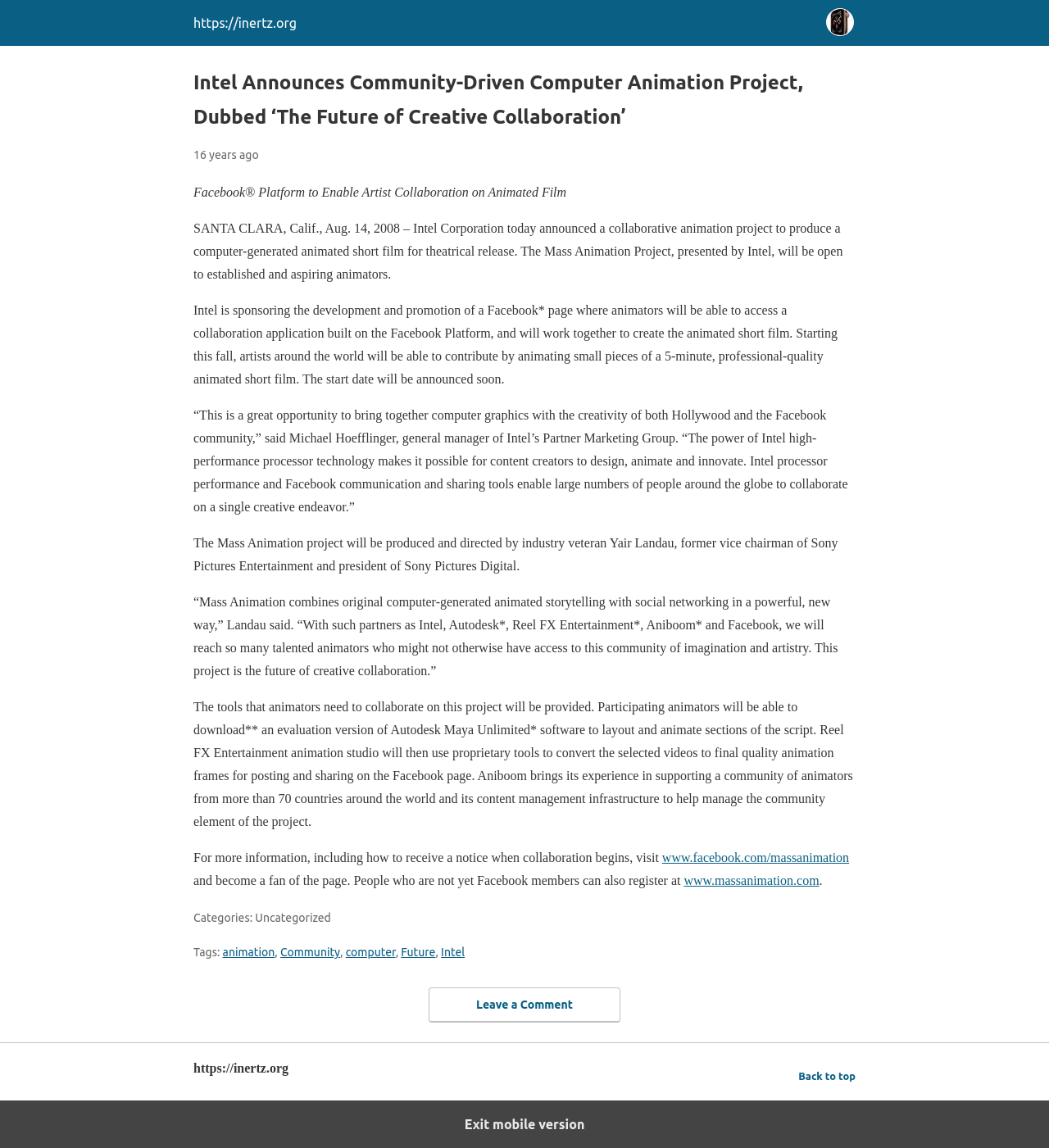What is the name of the animation project?
Refer to the screenshot and answer in one word or phrase.

Mass Animation Project